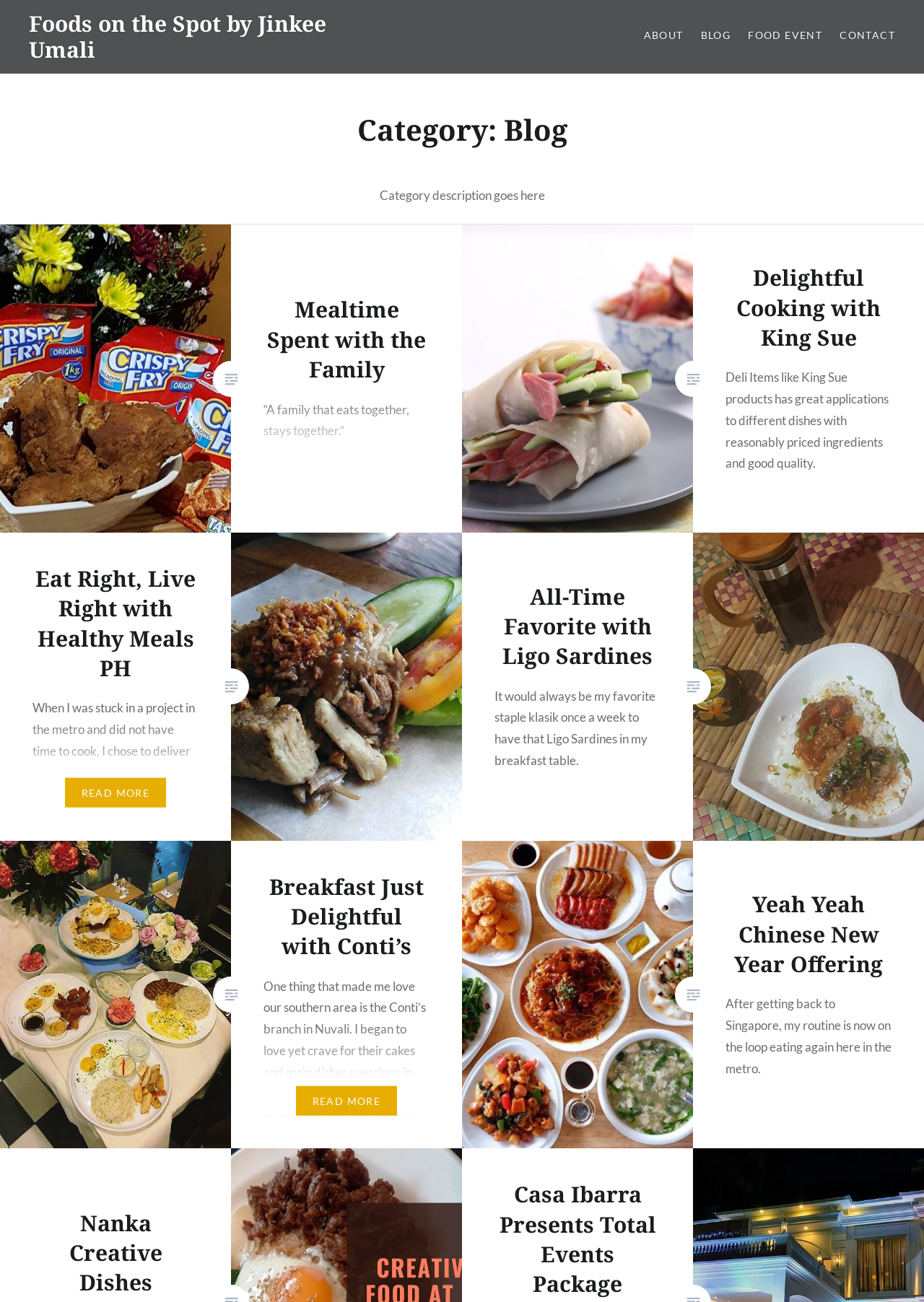Find the bounding box coordinates of the element you need to click on to perform this action: 'Read more about Mealtime Spent with the Family'. The coordinates should be represented by four float values between 0 and 1, in the format [left, top, right, bottom].

[0.289, 0.226, 0.461, 0.295]